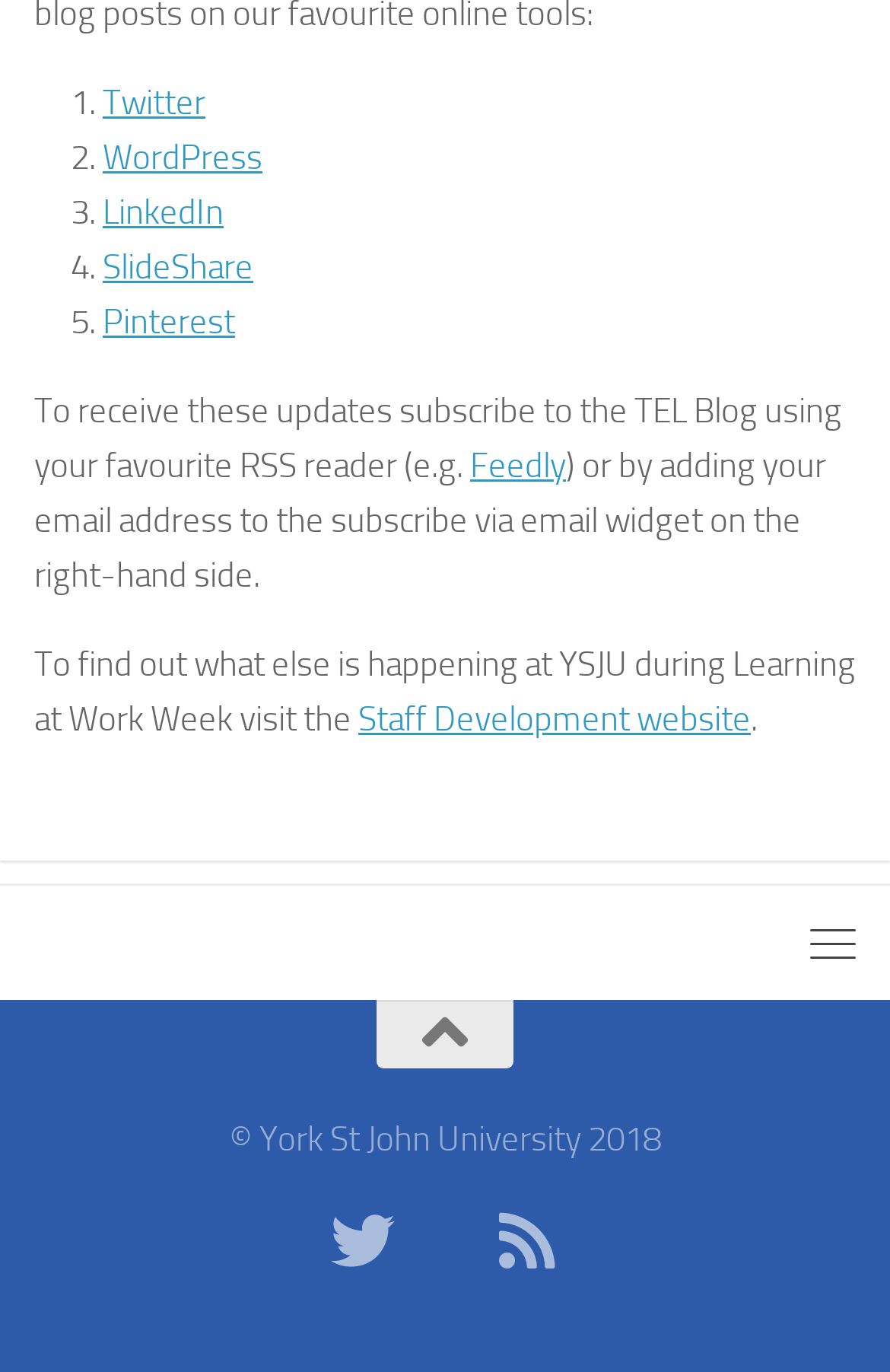Pinpoint the bounding box coordinates of the area that must be clicked to complete this instruction: "Click on Twitter".

[0.115, 0.06, 0.231, 0.09]